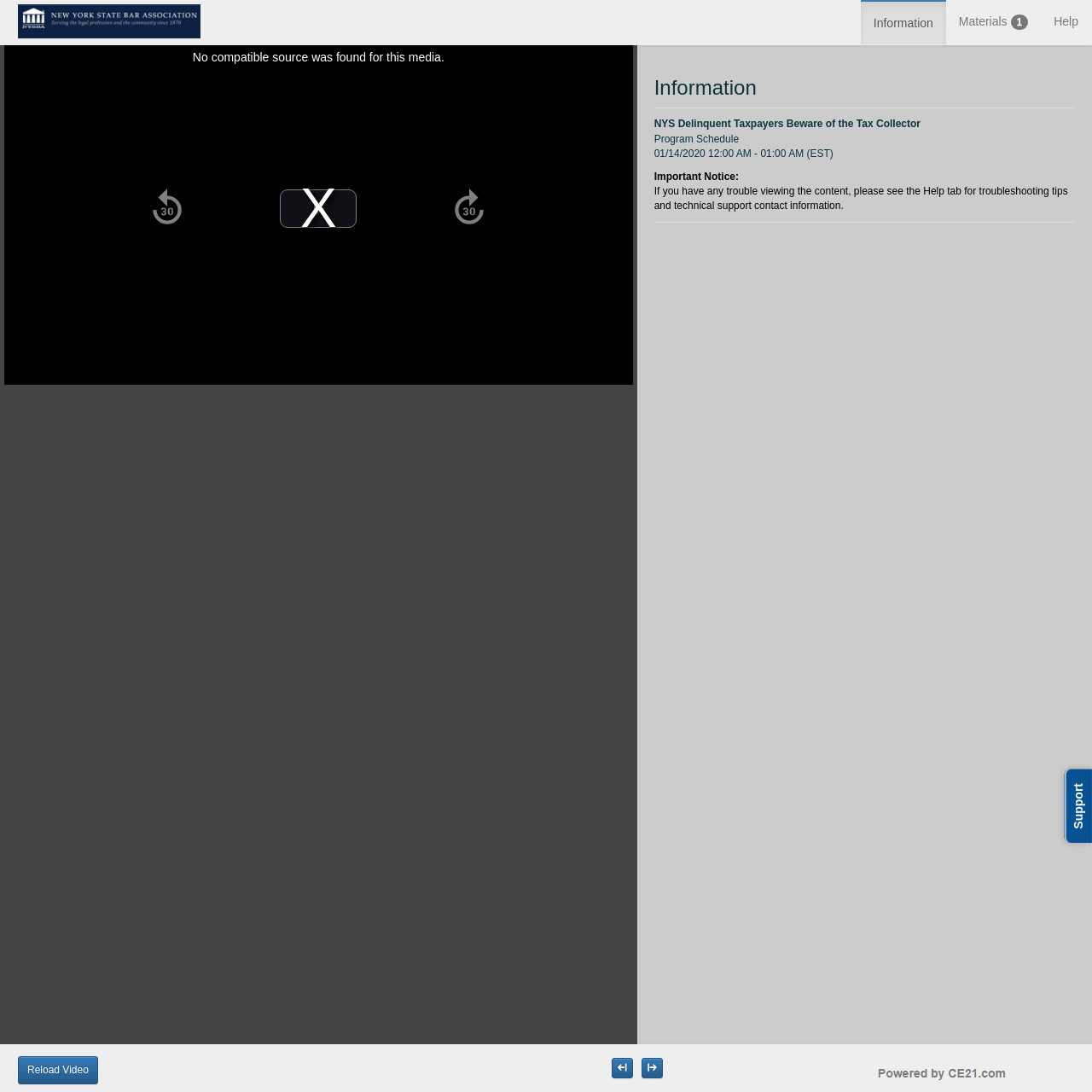Could you provide the bounding box coordinates for the portion of the screen to click to complete this instruction: "Reload the video"?

[0.016, 0.967, 0.09, 0.993]